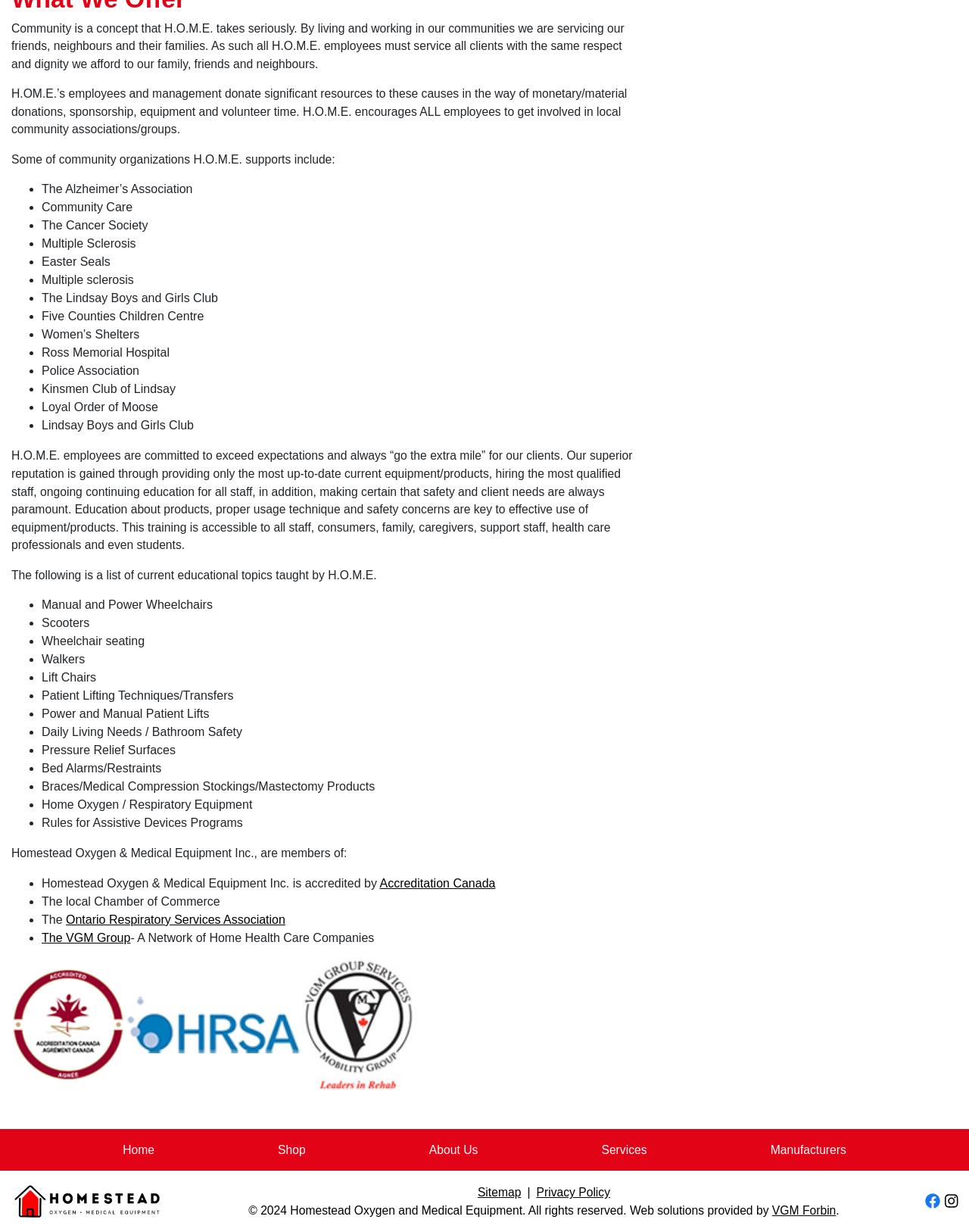Locate the bounding box coordinates of the area you need to click to fulfill this instruction: 'Click the 'The VGM Group' link'. The coordinates must be in the form of four float numbers ranging from 0 to 1: [left, top, right, bottom].

[0.043, 0.756, 0.135, 0.766]